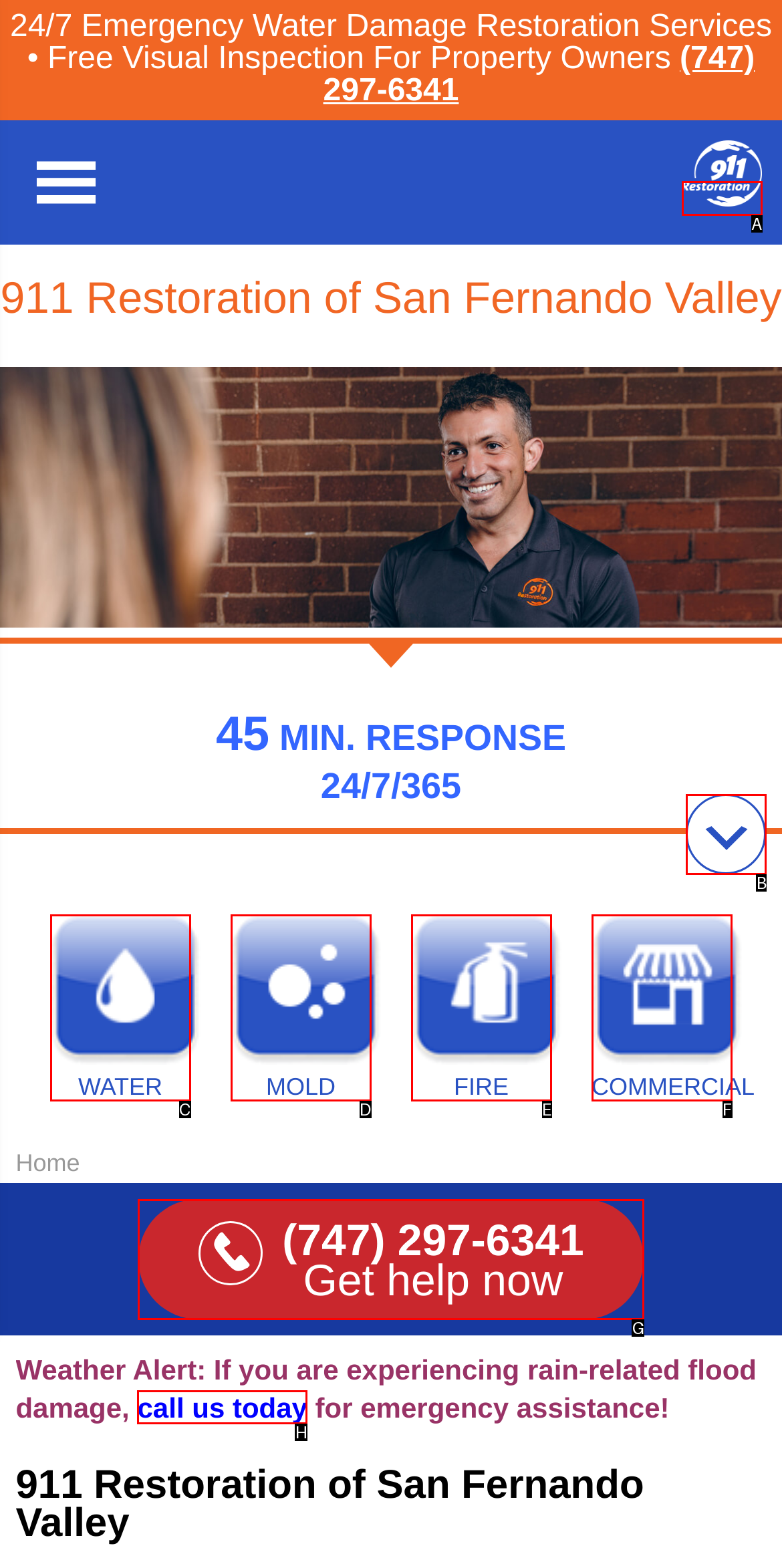Tell me the correct option to click for this task: Contact for emergency assistance
Write down the option's letter from the given choices.

H